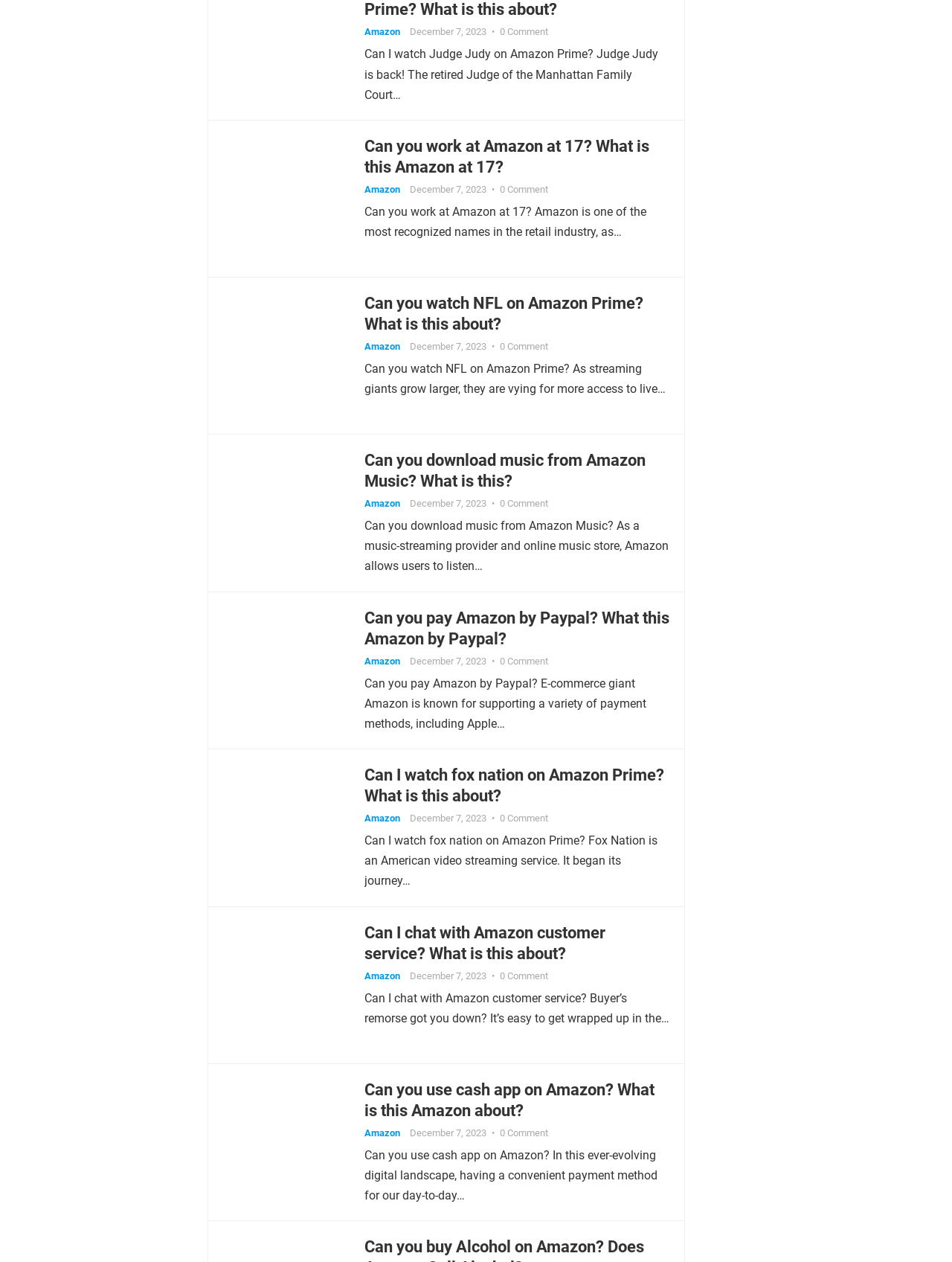Kindly determine the bounding box coordinates for the clickable area to achieve the given instruction: "Check 'Amazon customer service'".

[0.234, 0.73, 0.367, 0.831]